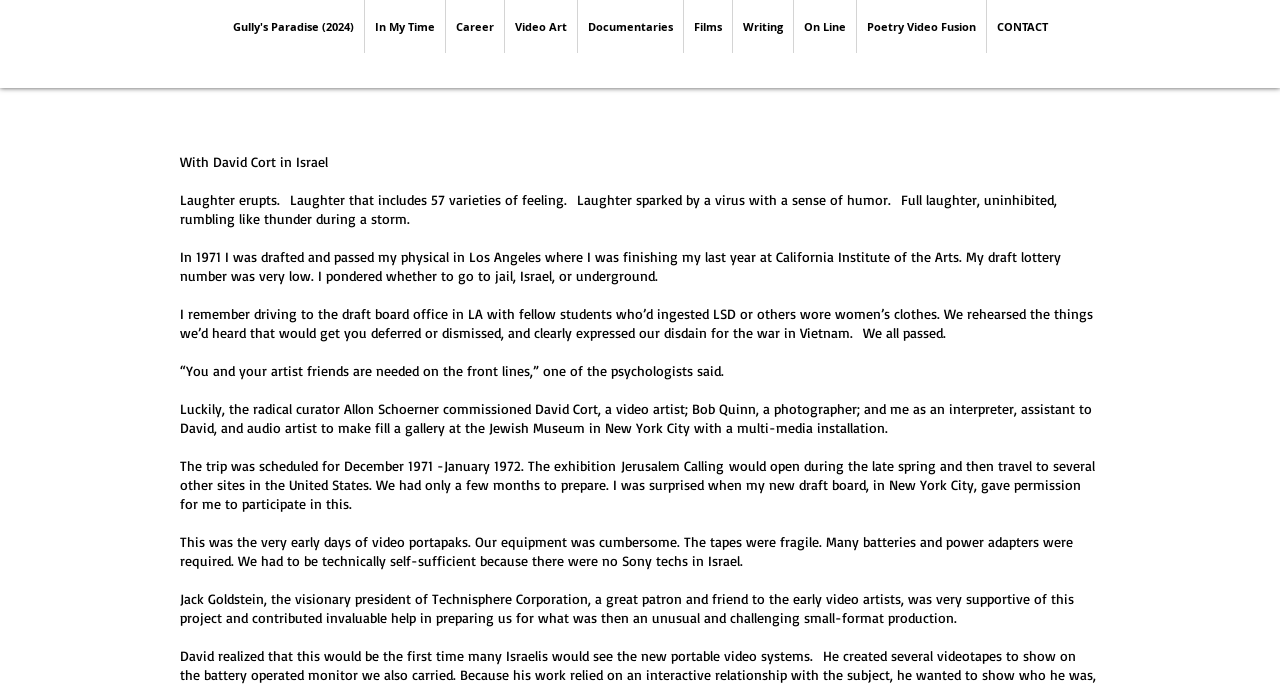Using the given description, provide the bounding box coordinates formatted as (top-left x, top-left y, bottom-right x, bottom-right y), with all values being floating point numbers between 0 and 1. Description: parent_node: Website: name="url"

None